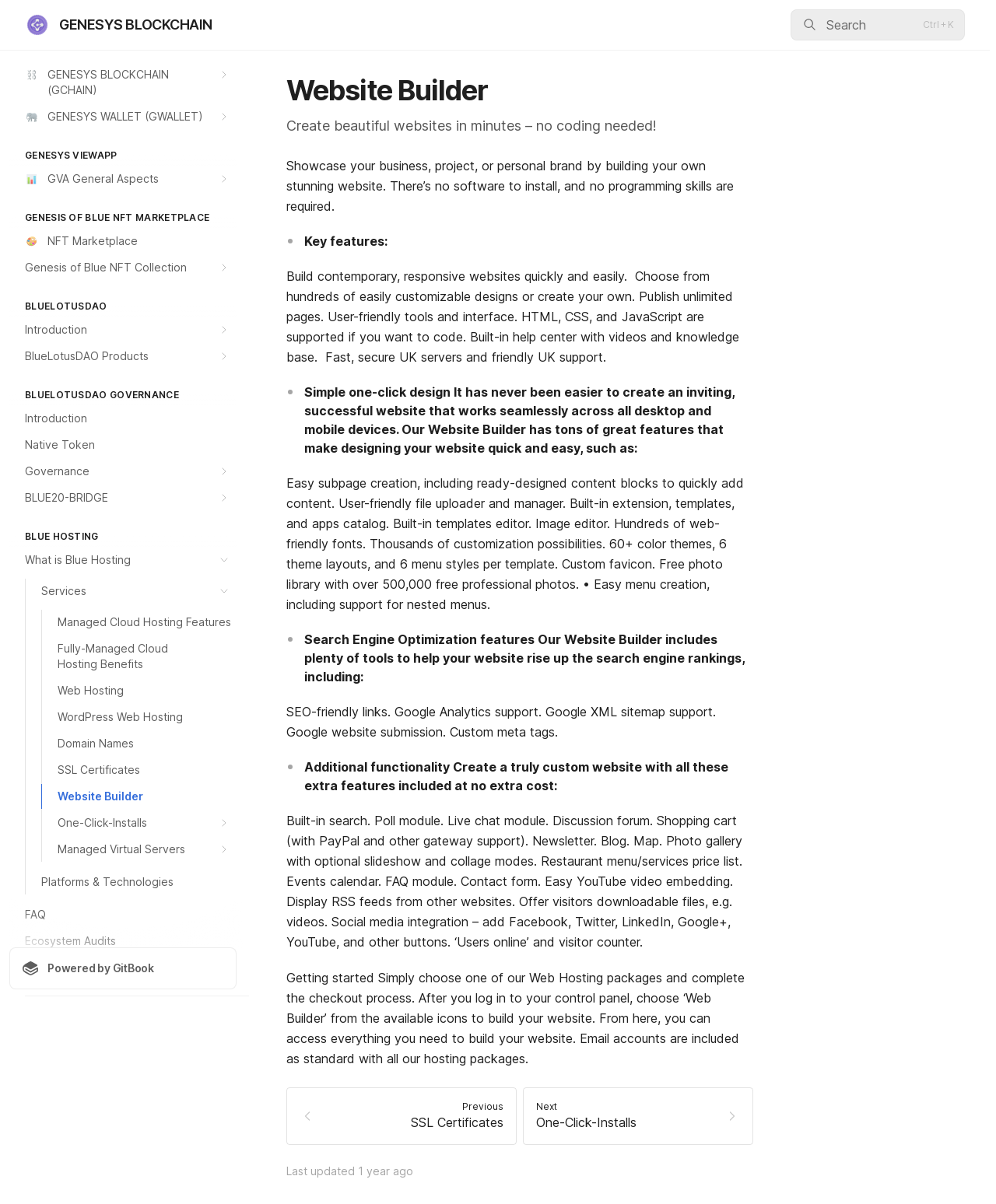What is the purpose of the Website Builder?
From the image, provide a succinct answer in one word or a short phrase.

Create beautiful websites in minutes